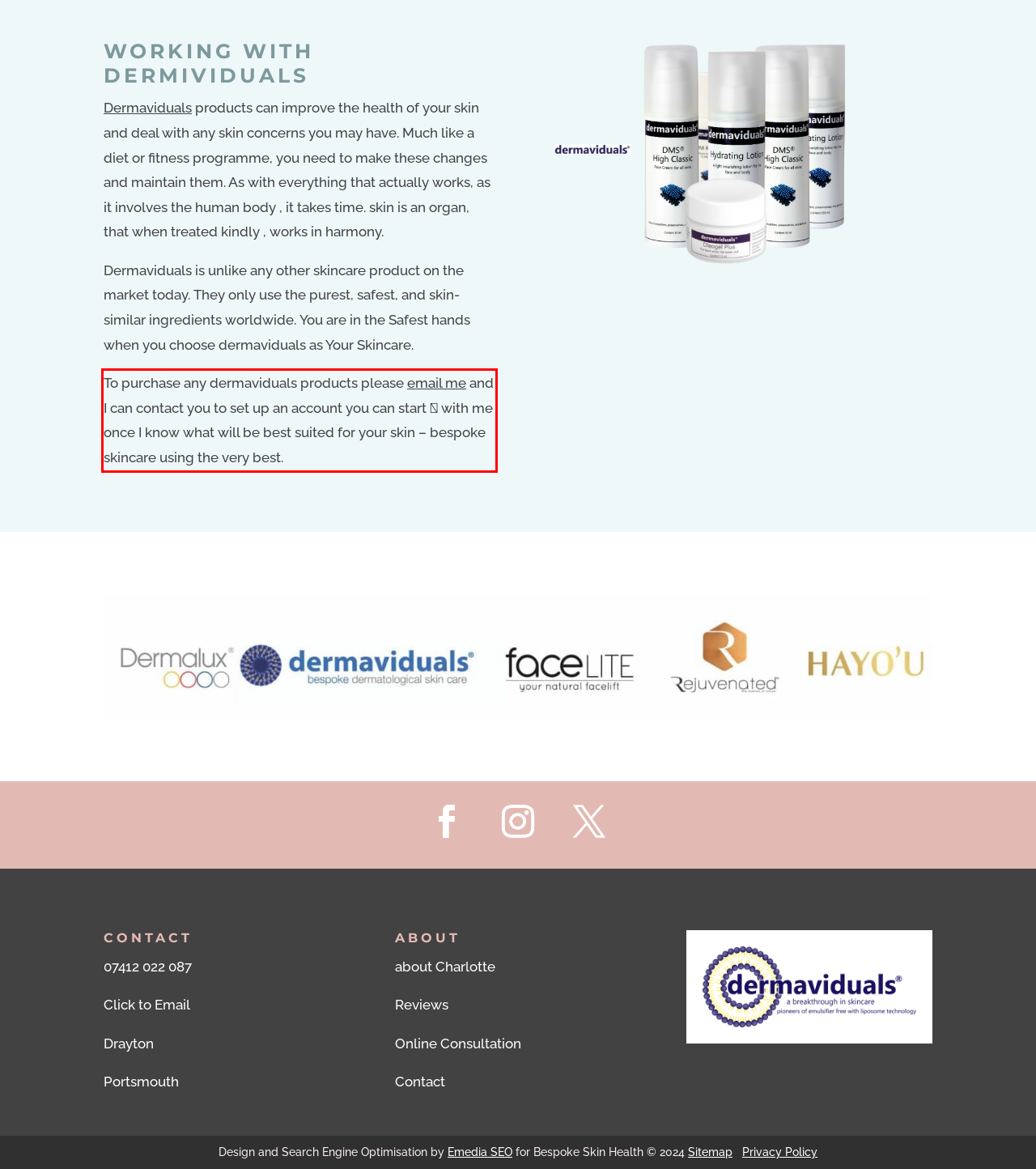You are given a screenshot of a webpage with a UI element highlighted by a red bounding box. Please perform OCR on the text content within this red bounding box.

To purchase any dermaviduals products please email me and I can contact you to set up an account you can start 🛍 with me once I know what will be best suited for your skin – bespoke skincare using the very best.